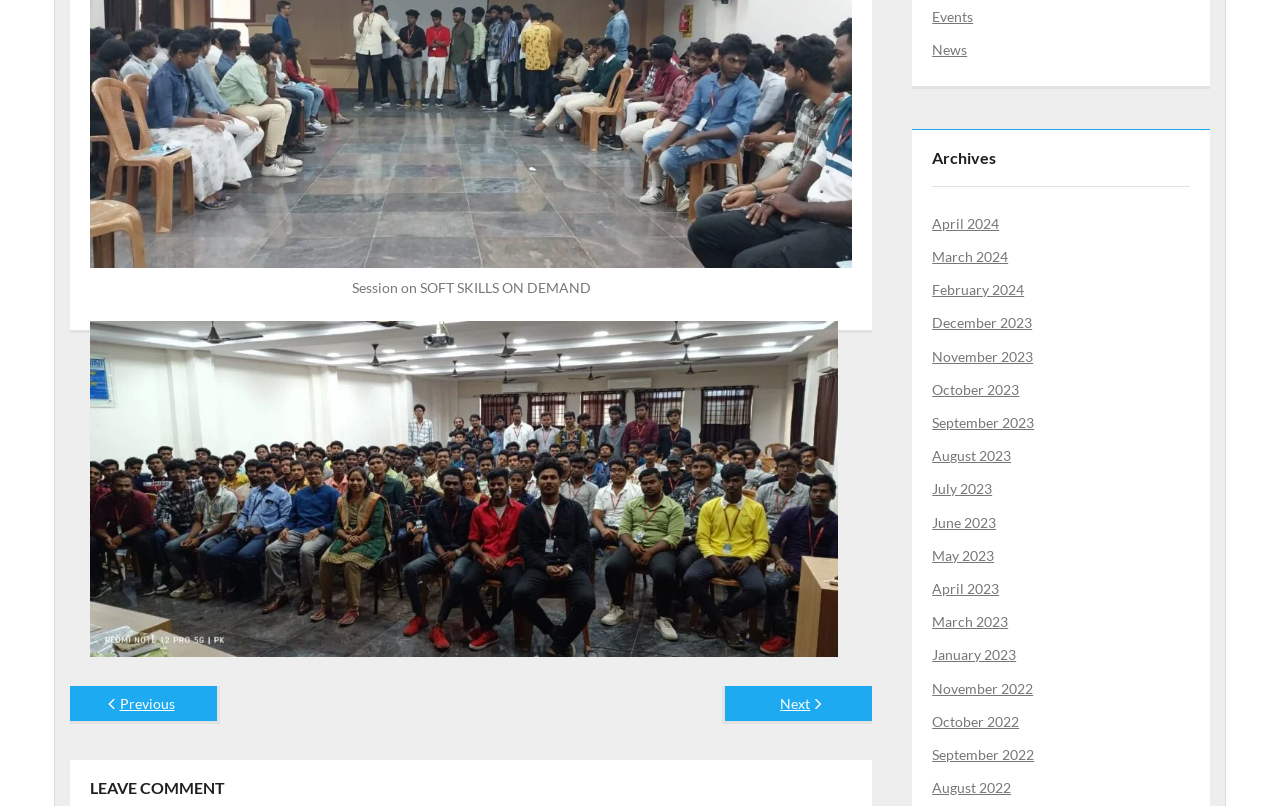Pinpoint the bounding box coordinates of the element you need to click to execute the following instruction: "Click on Previous". The bounding box should be represented by four float numbers between 0 and 1, in the format [left, top, right, bottom].

[0.055, 0.852, 0.172, 0.899]